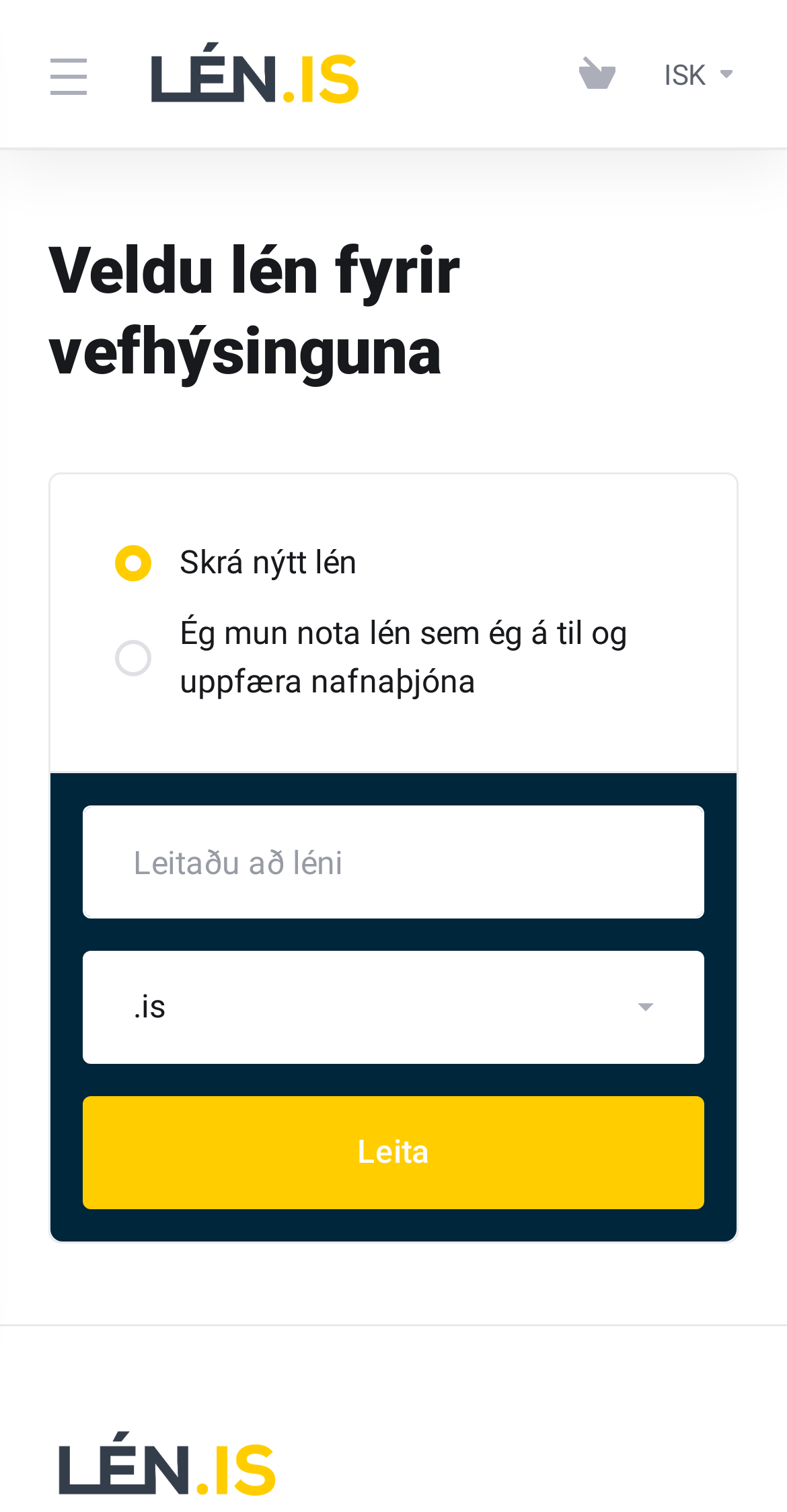Respond to the question below with a single word or phrase: How many images are on the webpage?

2